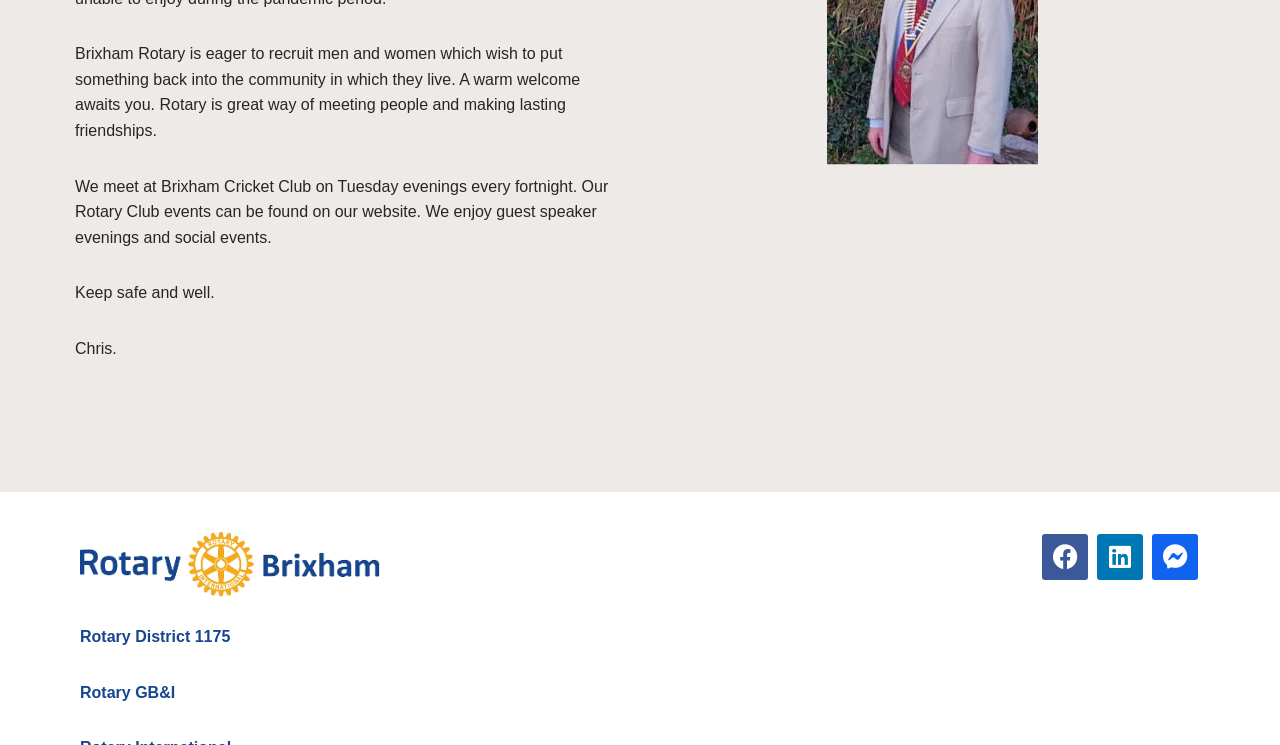Bounding box coordinates are specified in the format (top-left x, top-left y, bottom-right x, bottom-right y). All values are floating point numbers bounded between 0 and 1. Please provide the bounding box coordinate of the region this sentence describes: Facebook

[0.812, 0.713, 0.852, 0.781]